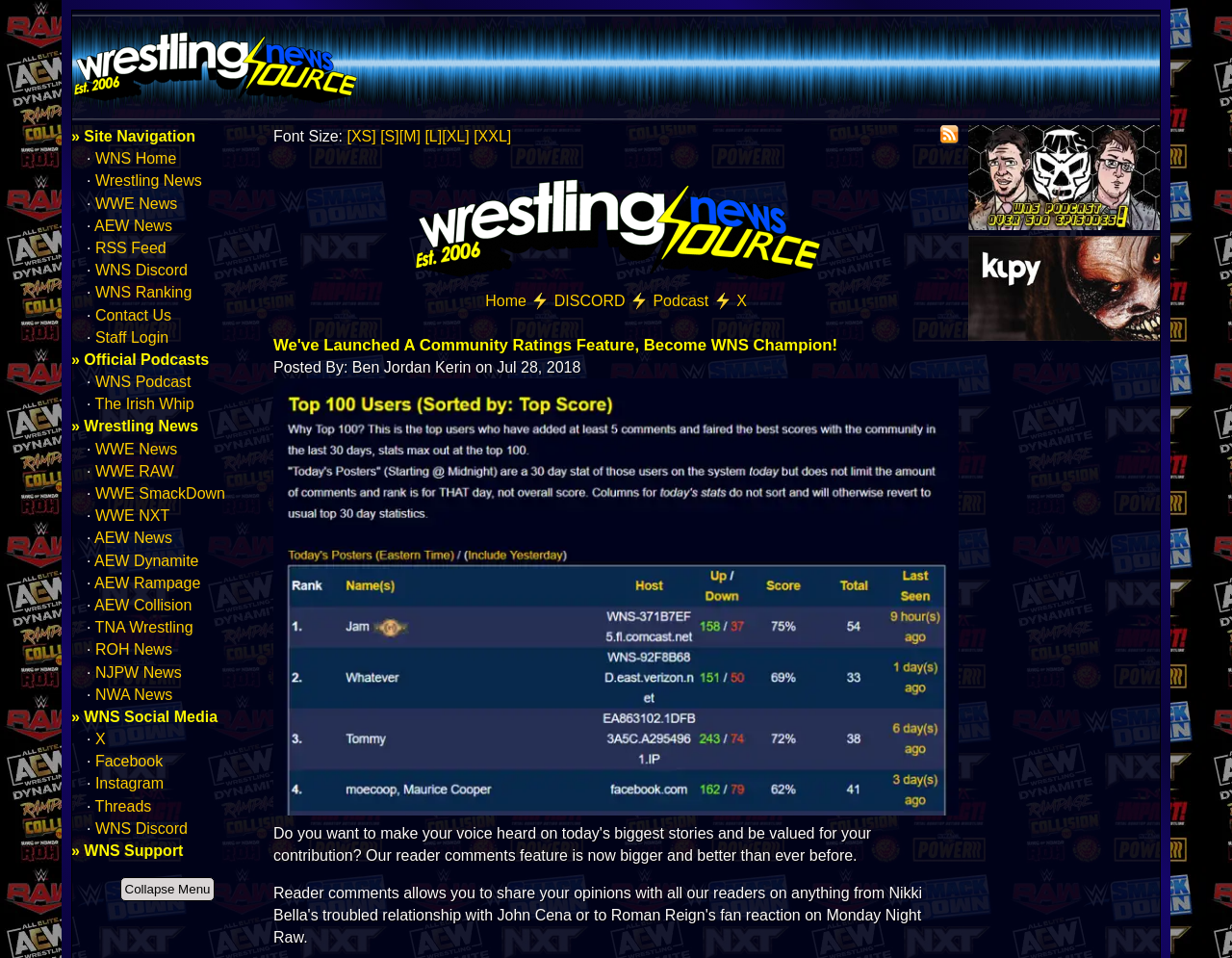What is the name of the website?
Deliver a detailed and extensive answer to the question.

The name of the website can be determined by looking at the top-most heading element, which contains the text 'We've Launched A Community Ratings Feature, Become WNS Champion! Wrestling News - WWE News, AEW News, WWE Results, Spoilers, WWE Clash at the Castle 2024 Results - WrestlingNewsSource.Com'.